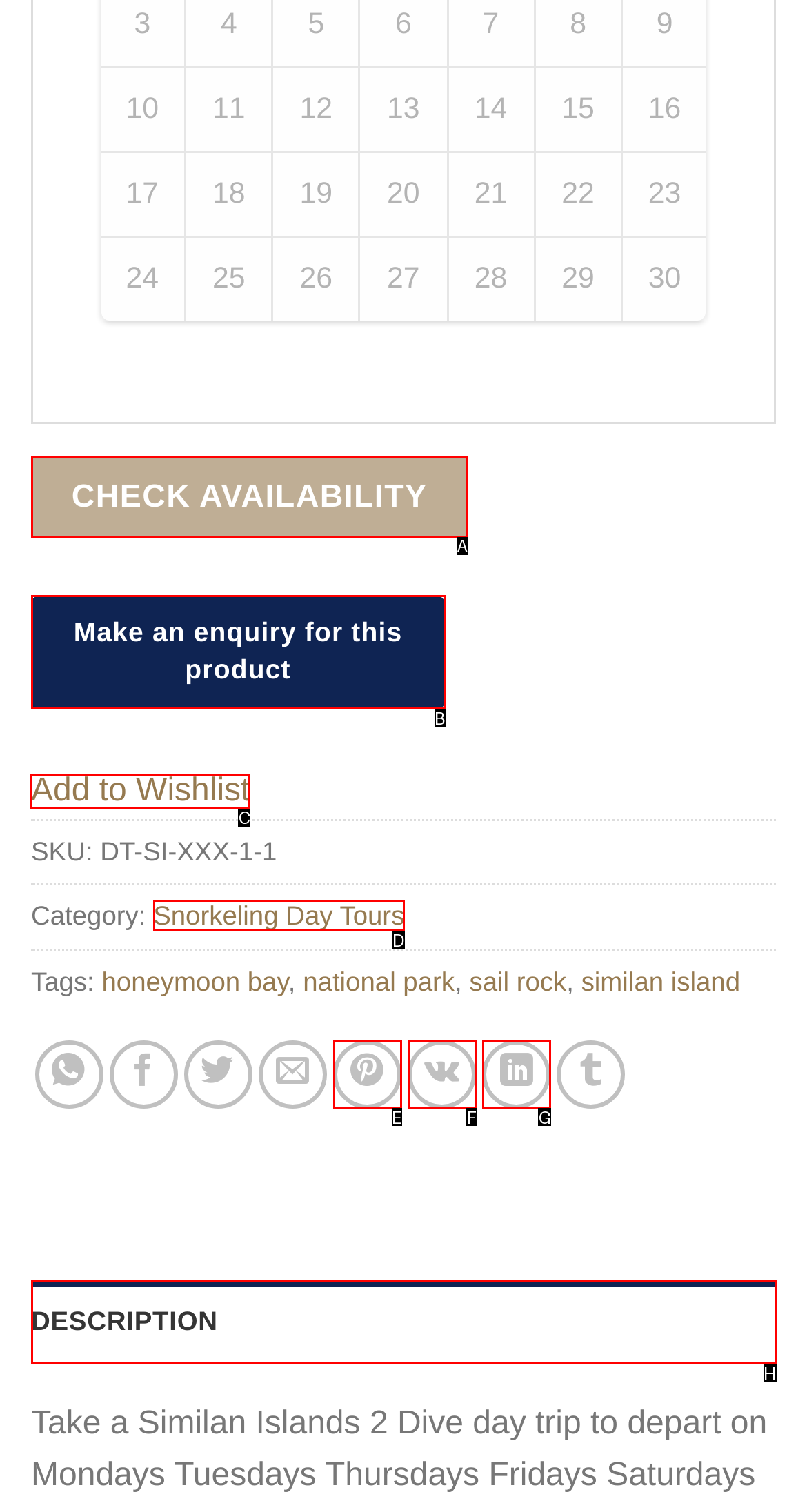Decide which letter you need to select to fulfill the task: Add to Wishlist
Answer with the letter that matches the correct option directly.

C